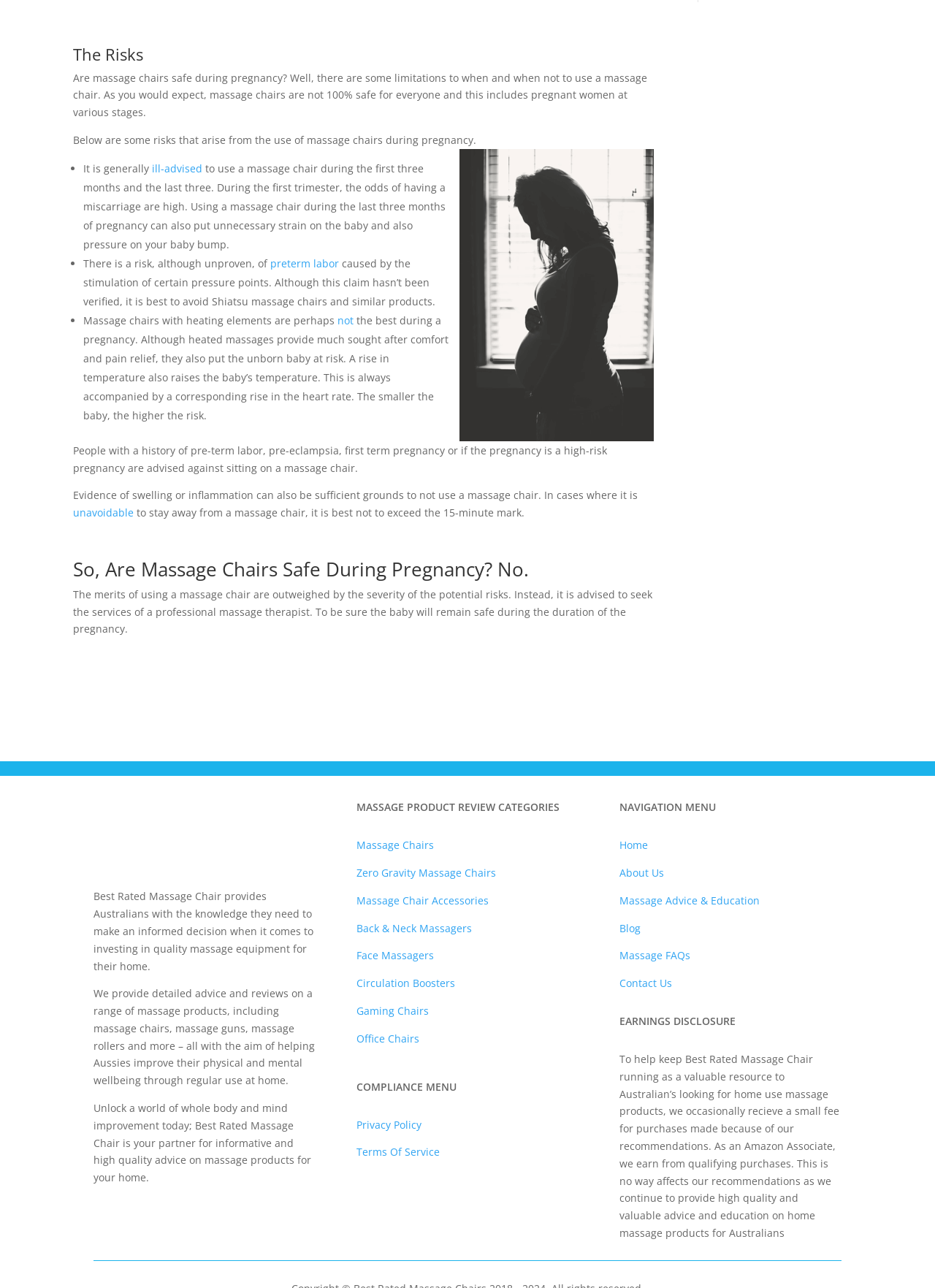Give the bounding box coordinates for the element described as: "Massage Chair Accessories".

[0.381, 0.694, 0.523, 0.704]